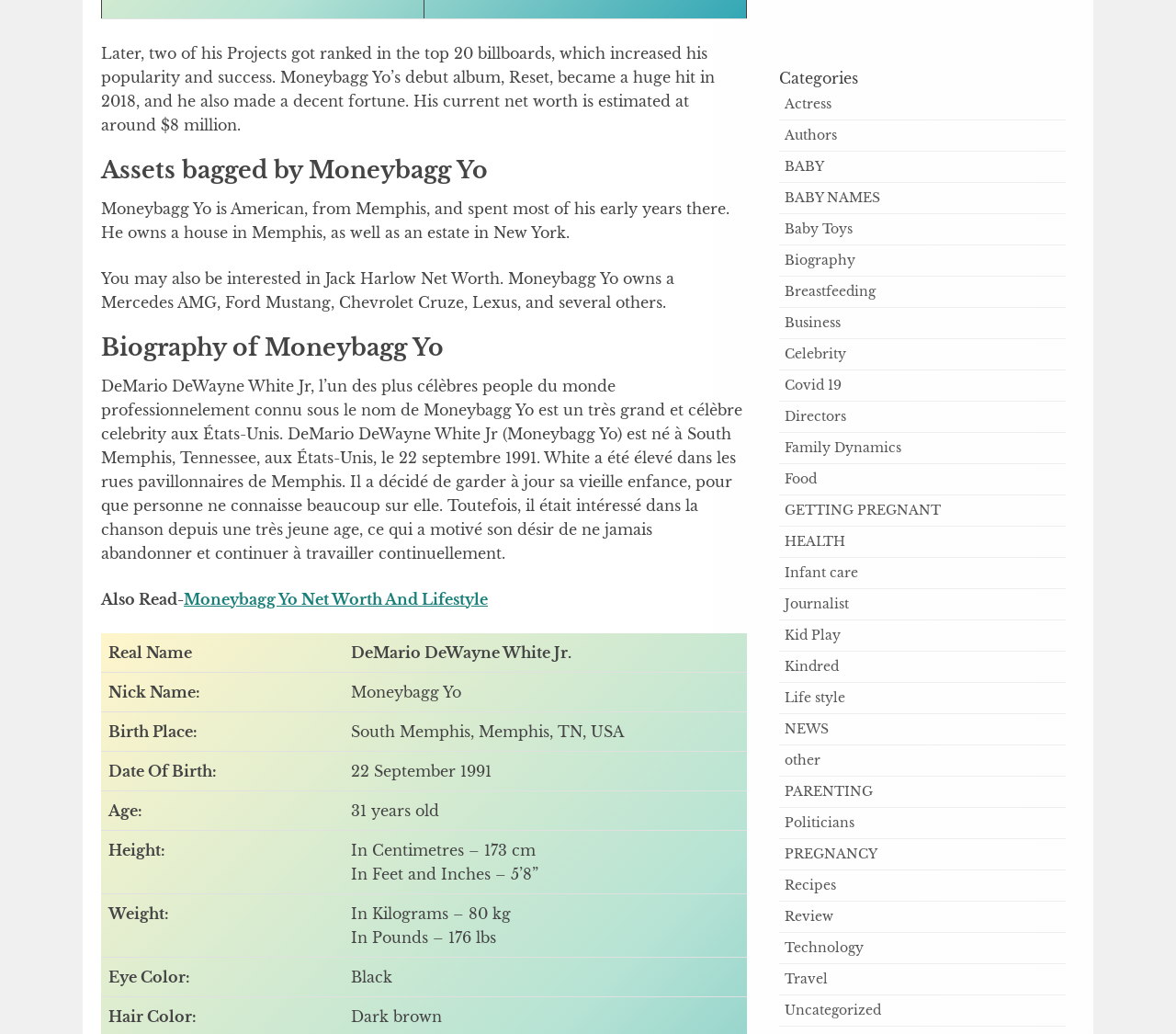Please identify the bounding box coordinates of the clickable area that will fulfill the following instruction: "Enter email address in the mailing list". The coordinates should be in the format of four float numbers between 0 and 1, i.e., [left, top, right, bottom].

None